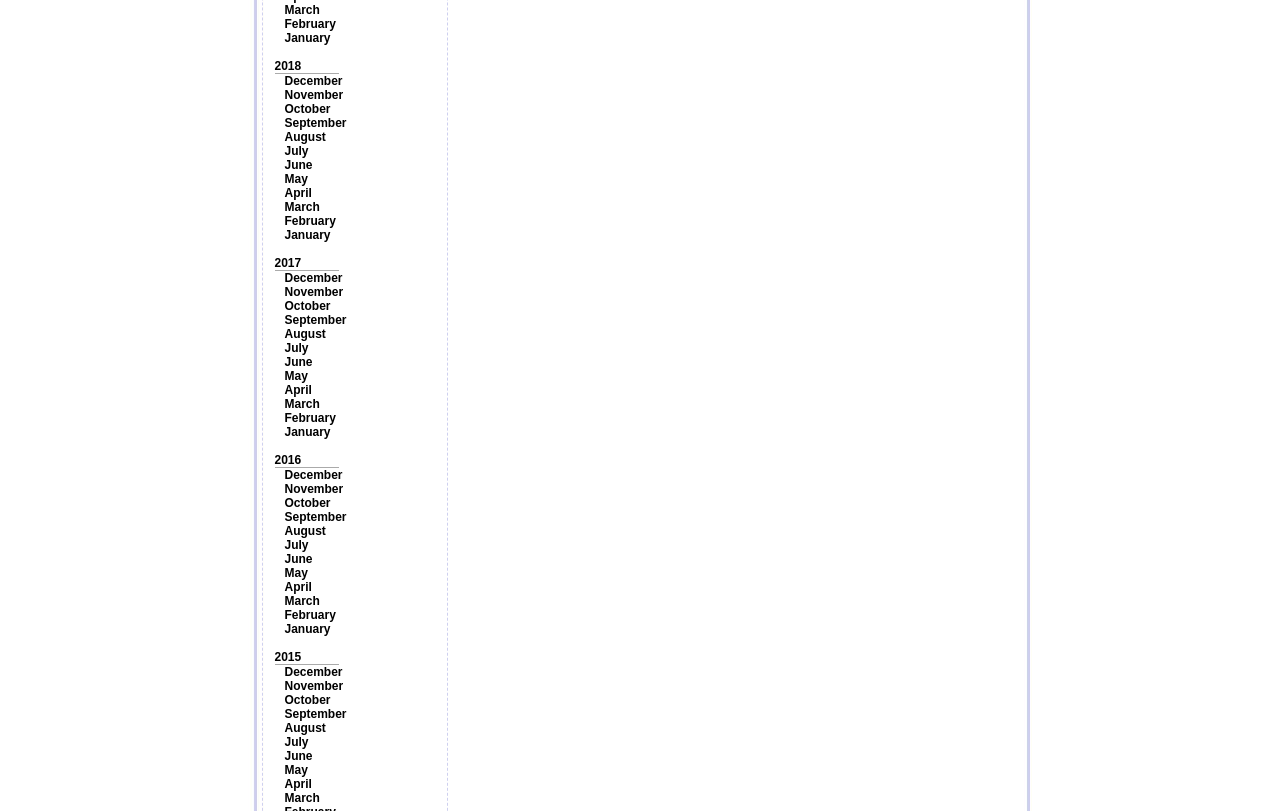Locate the bounding box coordinates of the clickable area needed to fulfill the instruction: "View January 2018".

[0.222, 0.038, 0.258, 0.055]